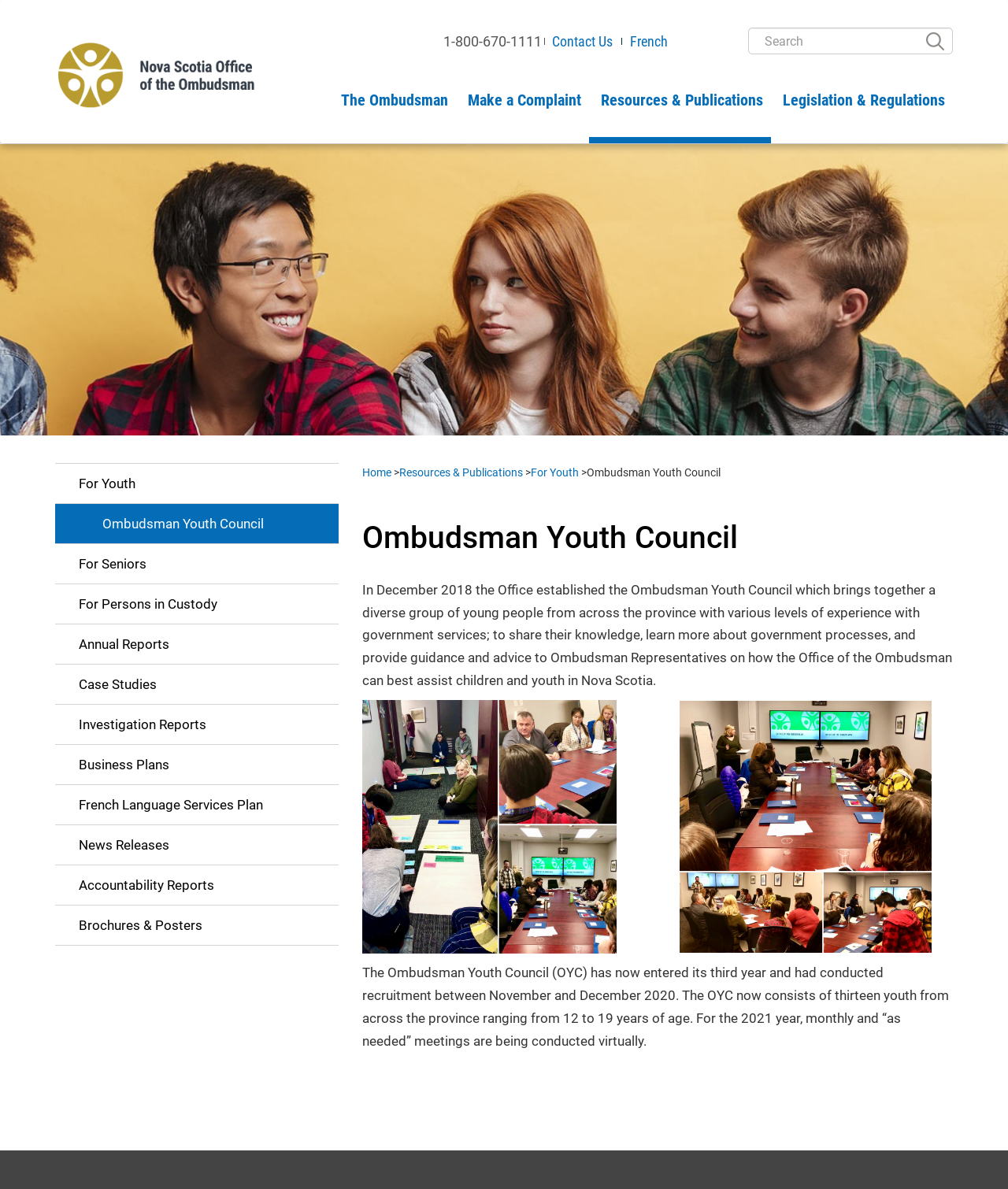Show the bounding box coordinates for the element that needs to be clicked to execute the following instruction: "View Ombudsman Youth Council page". Provide the coordinates in the form of four float numbers between 0 and 1, i.e., [left, top, right, bottom].

[0.359, 0.438, 0.944, 0.467]